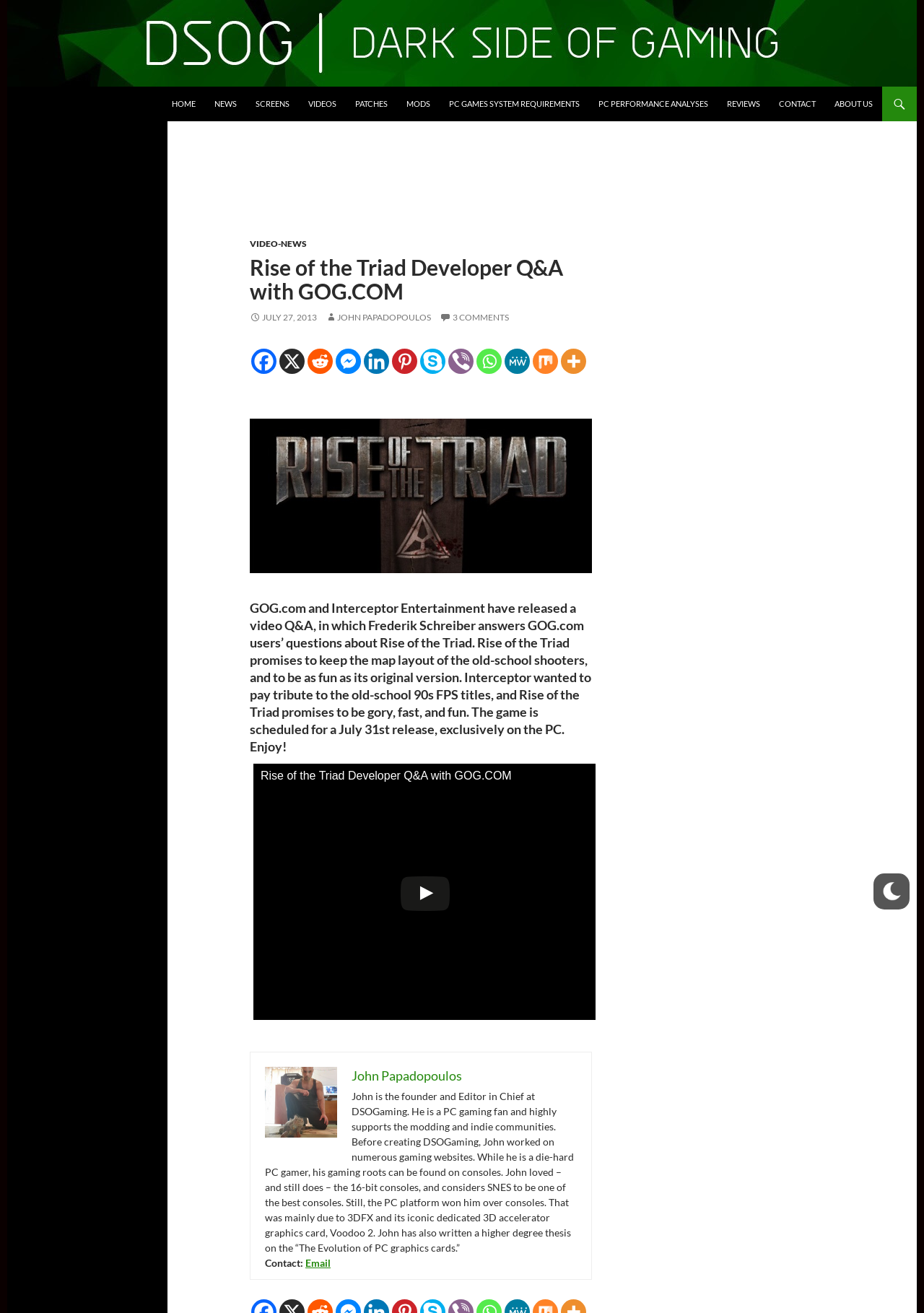Identify the bounding box coordinates of the clickable region required to complete the instruction: "Read the article about Rise of the Triad". The coordinates should be given as four float numbers within the range of 0 and 1, i.e., [left, top, right, bottom].

[0.27, 0.456, 0.641, 0.575]